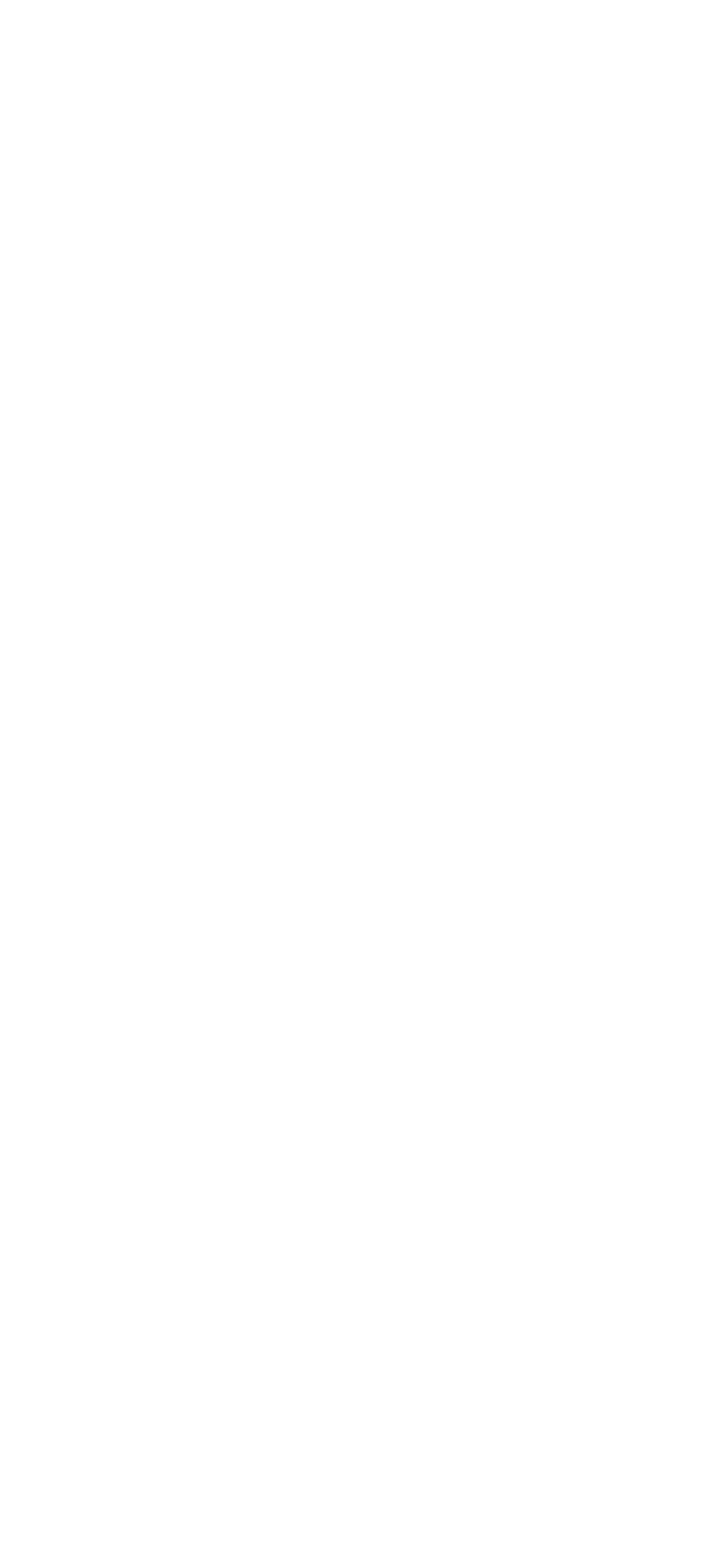How many main navigation links are there?
Could you give a comprehensive explanation in response to this question?

I counted the number of main navigation links, which are 'ABOUT', 'LEARN', 'THE BOOK', 'EVENTS', and 'CONTACT', totaling 5 links.